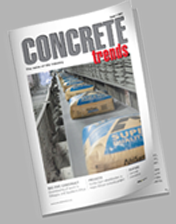What are the burlap sacks labeled as?
Please look at the screenshot and answer using one word or phrase.

SUPPLY